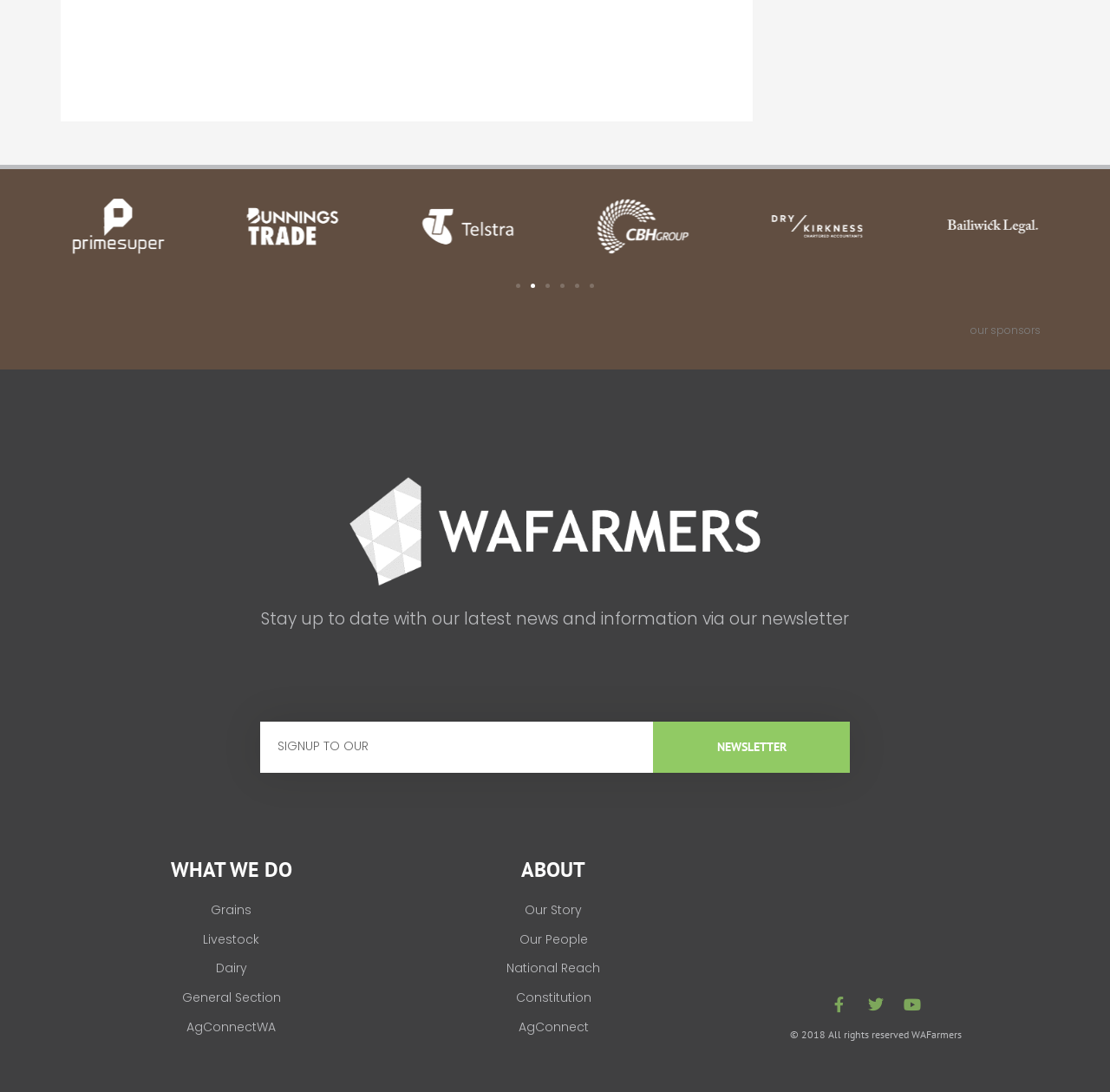Answer briefly with one word or phrase:
How can users connect with the organization?

Social media